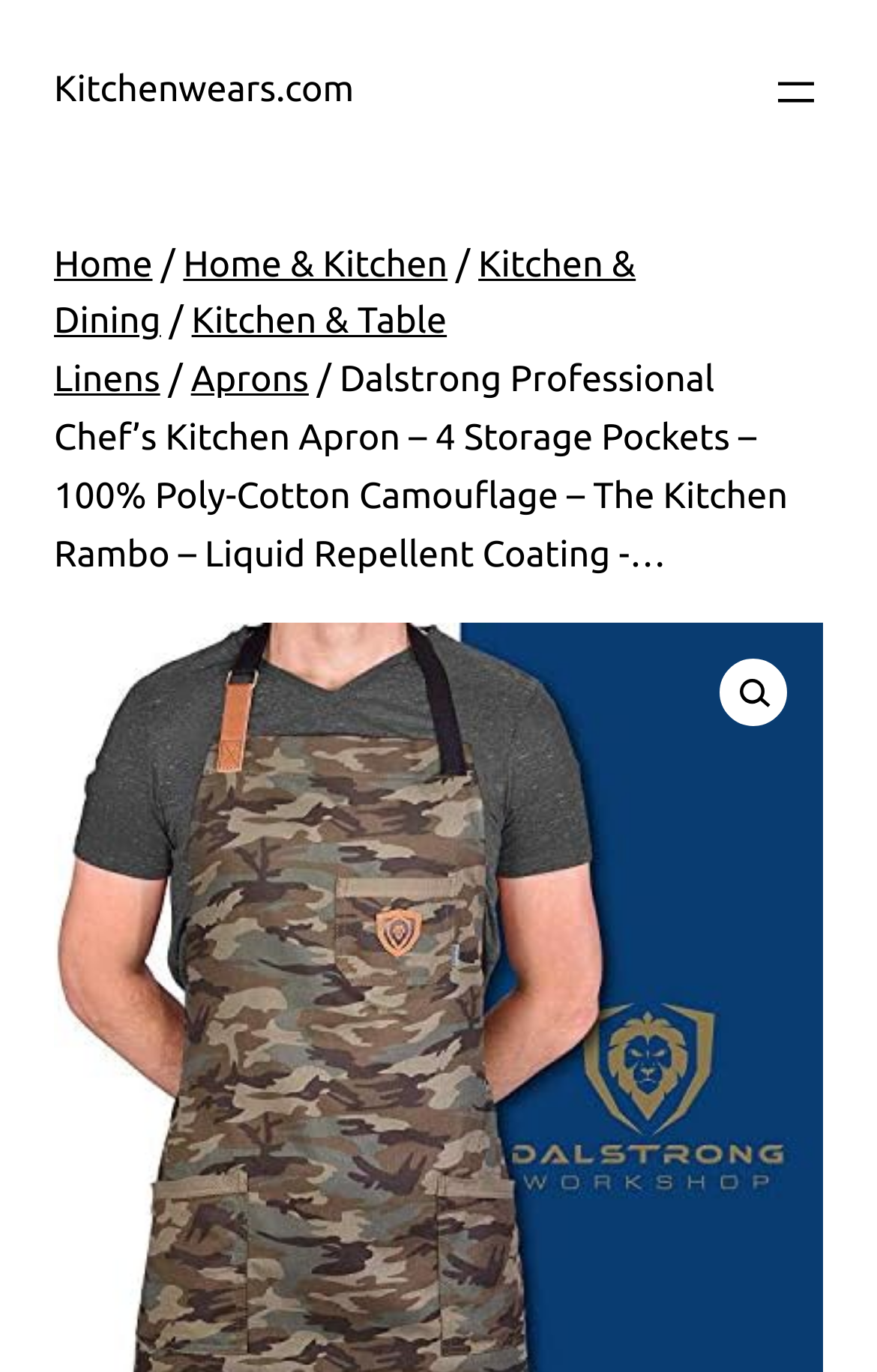Locate the primary headline on the webpage and provide its text.

Dalstrong Professional Chef’s Kitchen Apron – 4 Storage Pockets – 100% Poly-Cotton Camouflage – The Kitchen Rambo – Liquid Repellent Coating -…